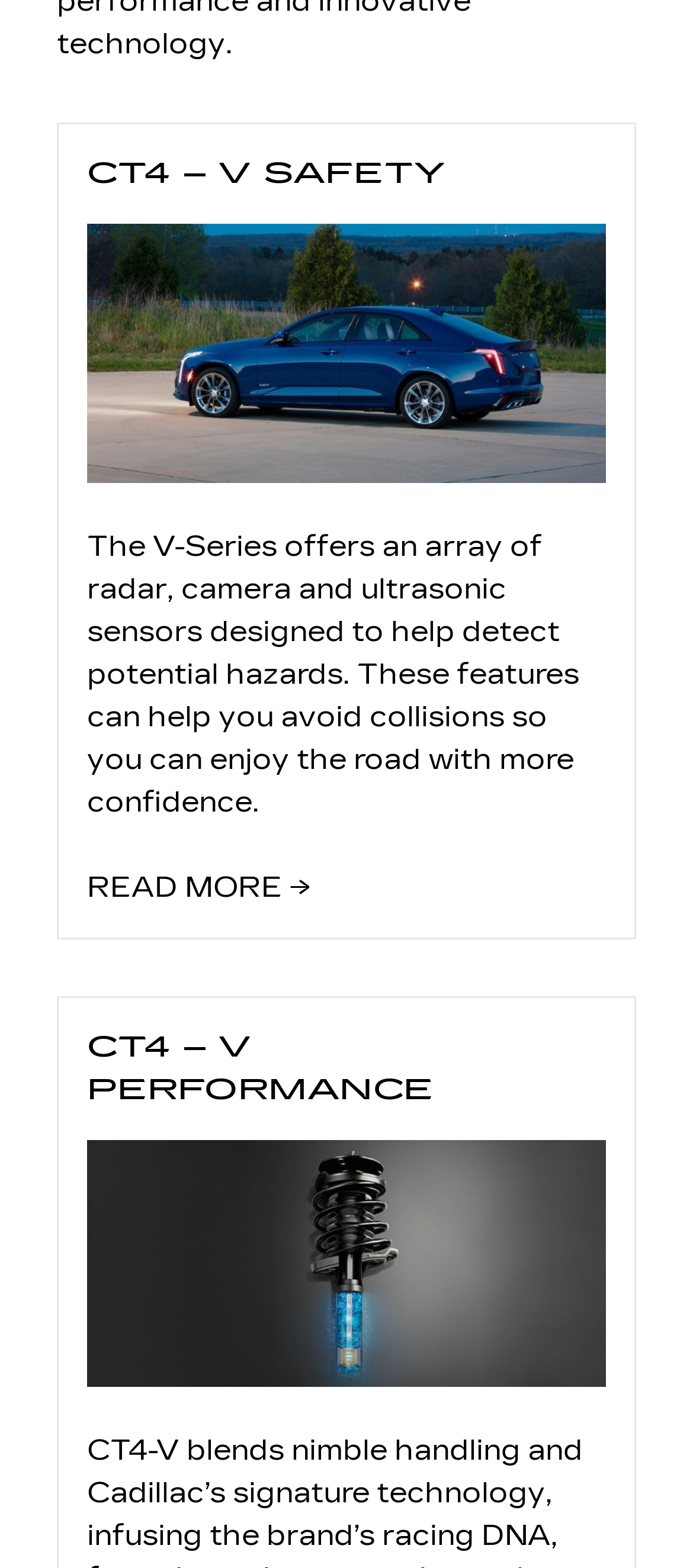Please use the details from the image to answer the following question comprehensively:
What is the purpose of the sensors in V-Series?

According to the StaticText element, 'The V-Series offers an array of radar, camera and ultrasonic sensors designed to help detect potential hazards.', which implies that the purpose of the sensors in V-Series is to detect potential hazards.